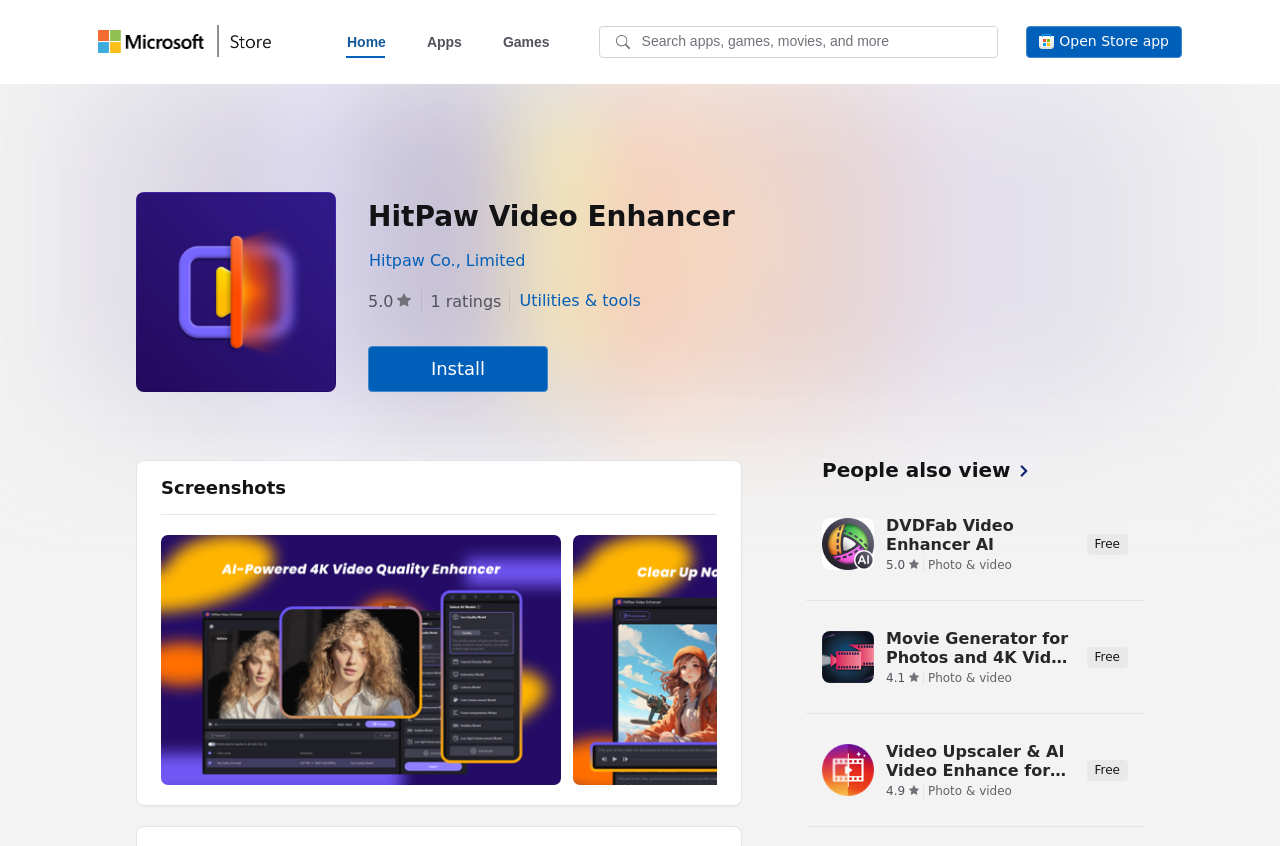Please determine the bounding box coordinates of the element to click on in order to accomplish the following task: "Install HitPaw Video Enhancer". Ensure the coordinates are four float numbers ranging from 0 to 1, i.e., [left, top, right, bottom].

[0.288, 0.409, 0.428, 0.463]